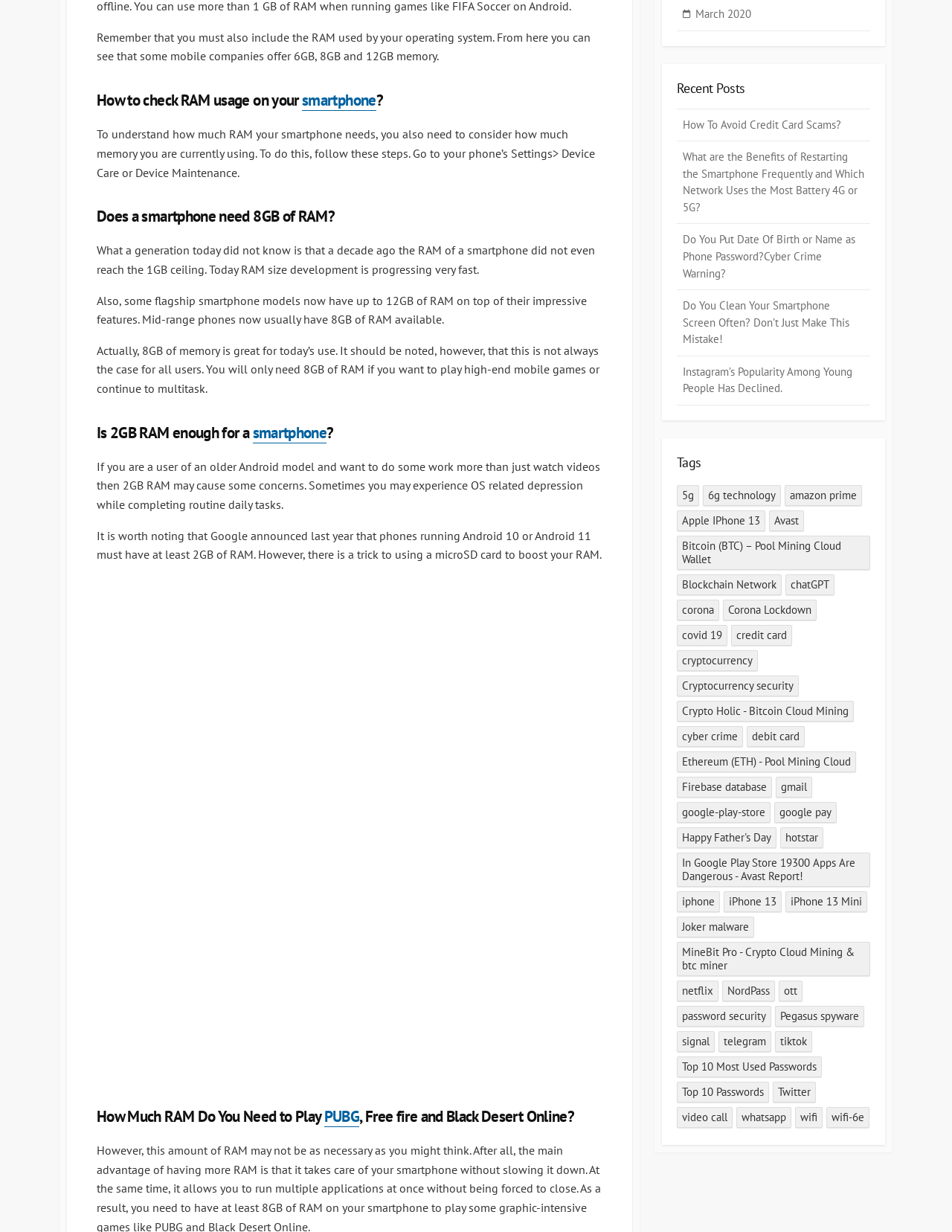Pinpoint the bounding box coordinates of the element you need to click to execute the following instruction: "Click the link to know how much RAM is needed to play PUBG, Free fire and Black Desert Online". The bounding box should be represented by four float numbers between 0 and 1, in the format [left, top, right, bottom].

[0.34, 0.897, 0.378, 0.914]